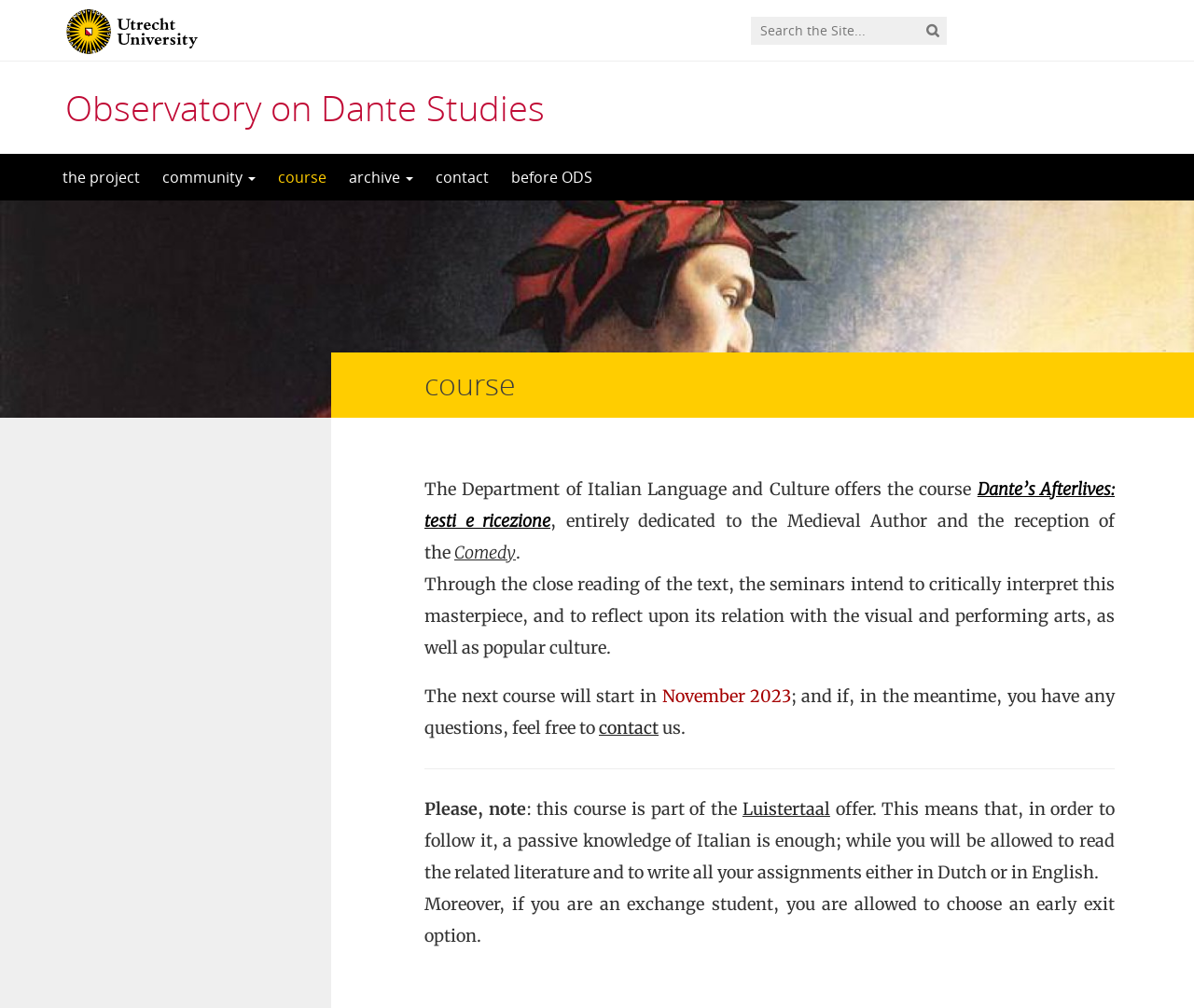Locate the bounding box coordinates of the element that needs to be clicked to carry out the instruction: "search for something". The coordinates should be given as four float numbers ranging from 0 to 1, i.e., [left, top, right, bottom].

[0.348, 0.0, 0.805, 0.017]